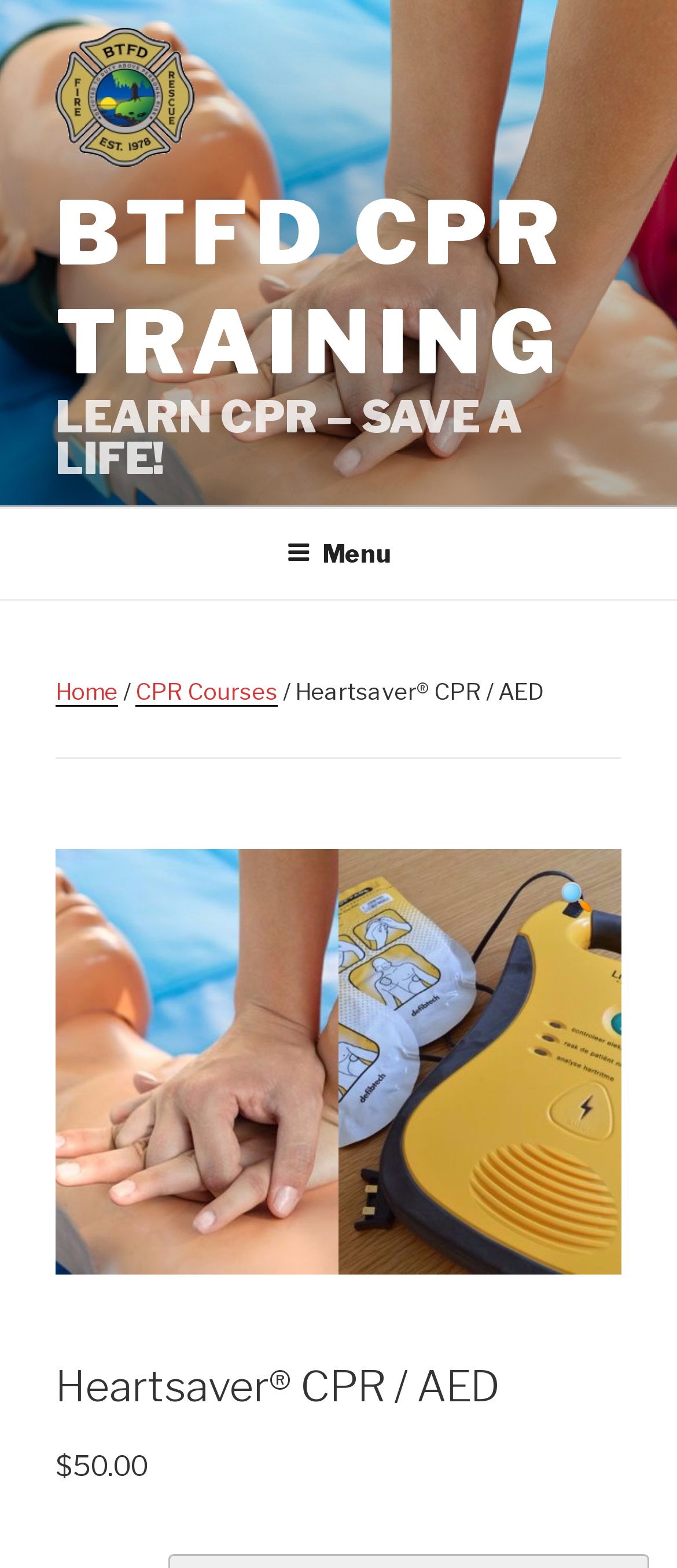Find the bounding box of the UI element described as follows: "CPR Courses".

[0.2, 0.432, 0.41, 0.45]